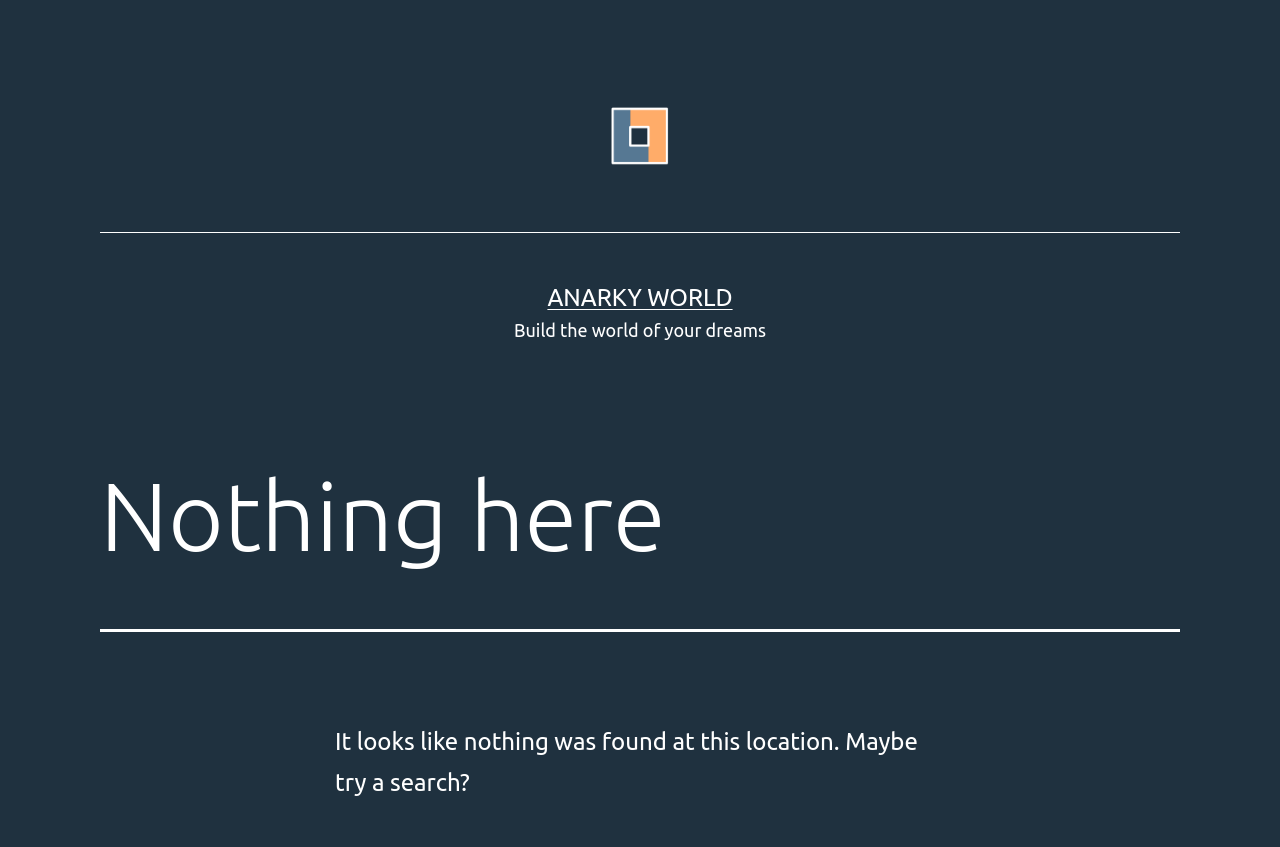Explain the webpage in detail, including its primary components.

The webpage displays a "Page not found" message. At the top, there is a link to "Anarky World" with an accompanying image of the same name, positioned slightly above the link. Below this, a larger link to "ANARKY WORLD" is centered. 

Next to the larger link, a phrase "Build the world of your dreams" is written. 

Further down, a heading "Nothing here" is displayed, taking up a significant portion of the page. 

At the bottom of the page, a message "It looks like nothing was found at this location. Maybe try a search?" is provided, suggesting an alternative action to the user.